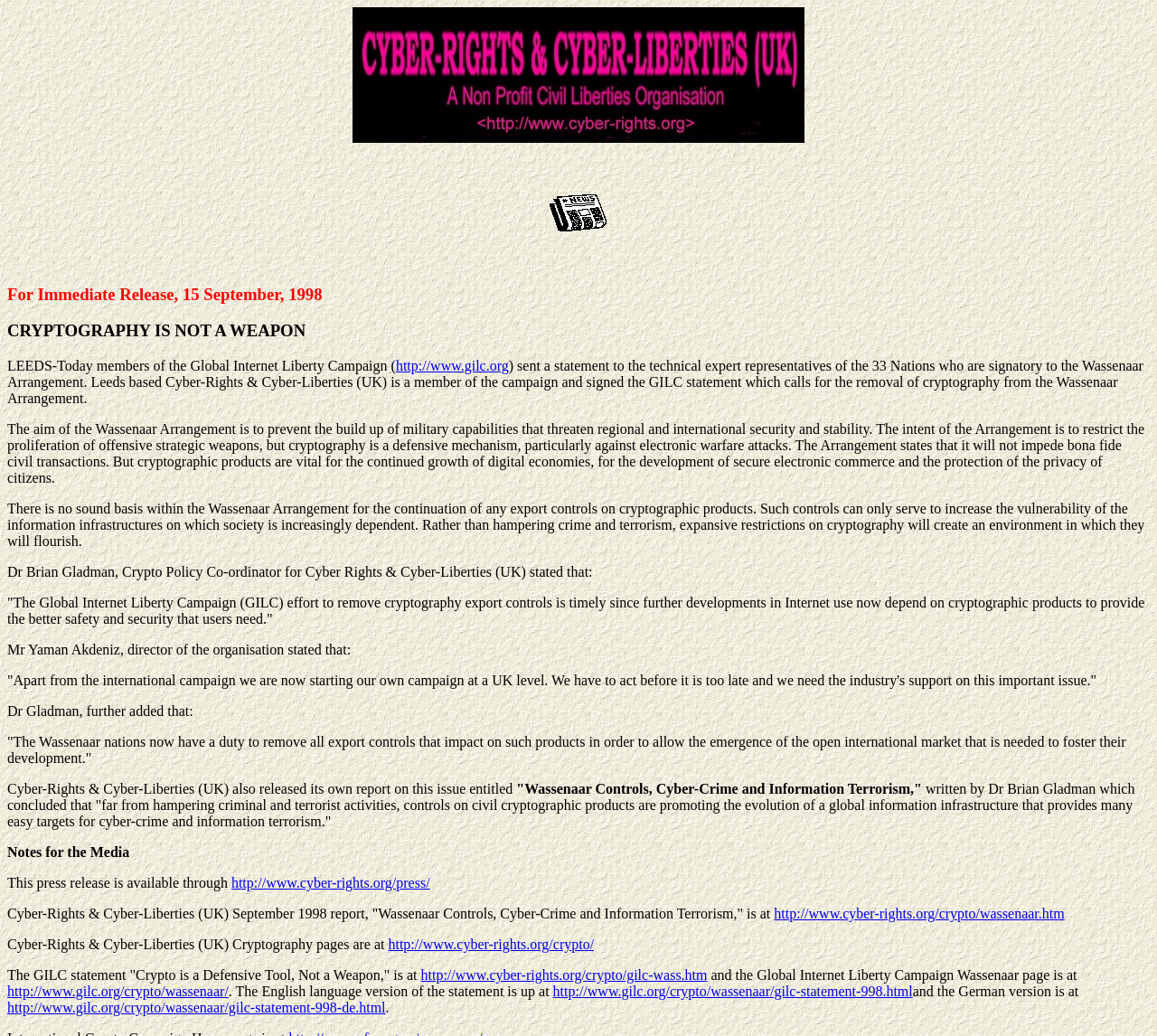Identify the bounding box coordinates necessary to click and complete the given instruction: "Visit the Cyber-Rights & Cyber-Liberties cryptography pages".

[0.336, 0.904, 0.513, 0.919]